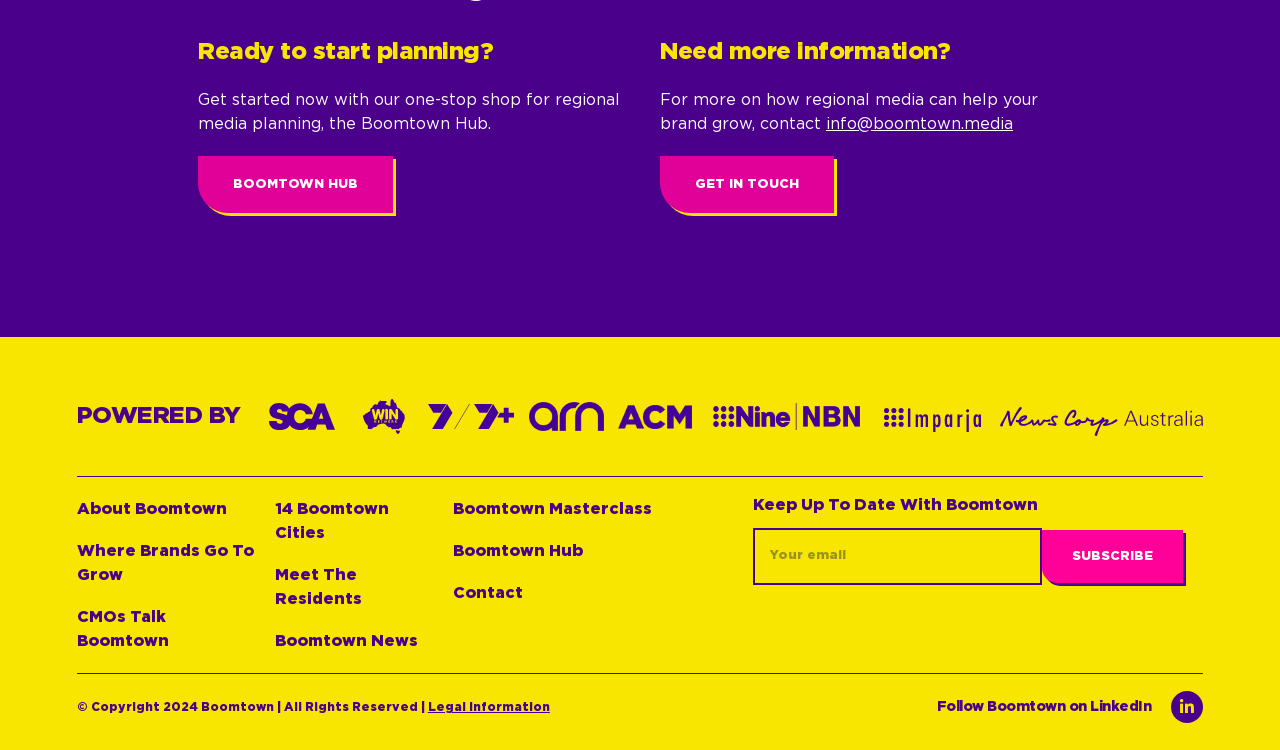Give a one-word or one-phrase response to the question:
What is the main purpose of the Boomtown Hub?

Regional media planning